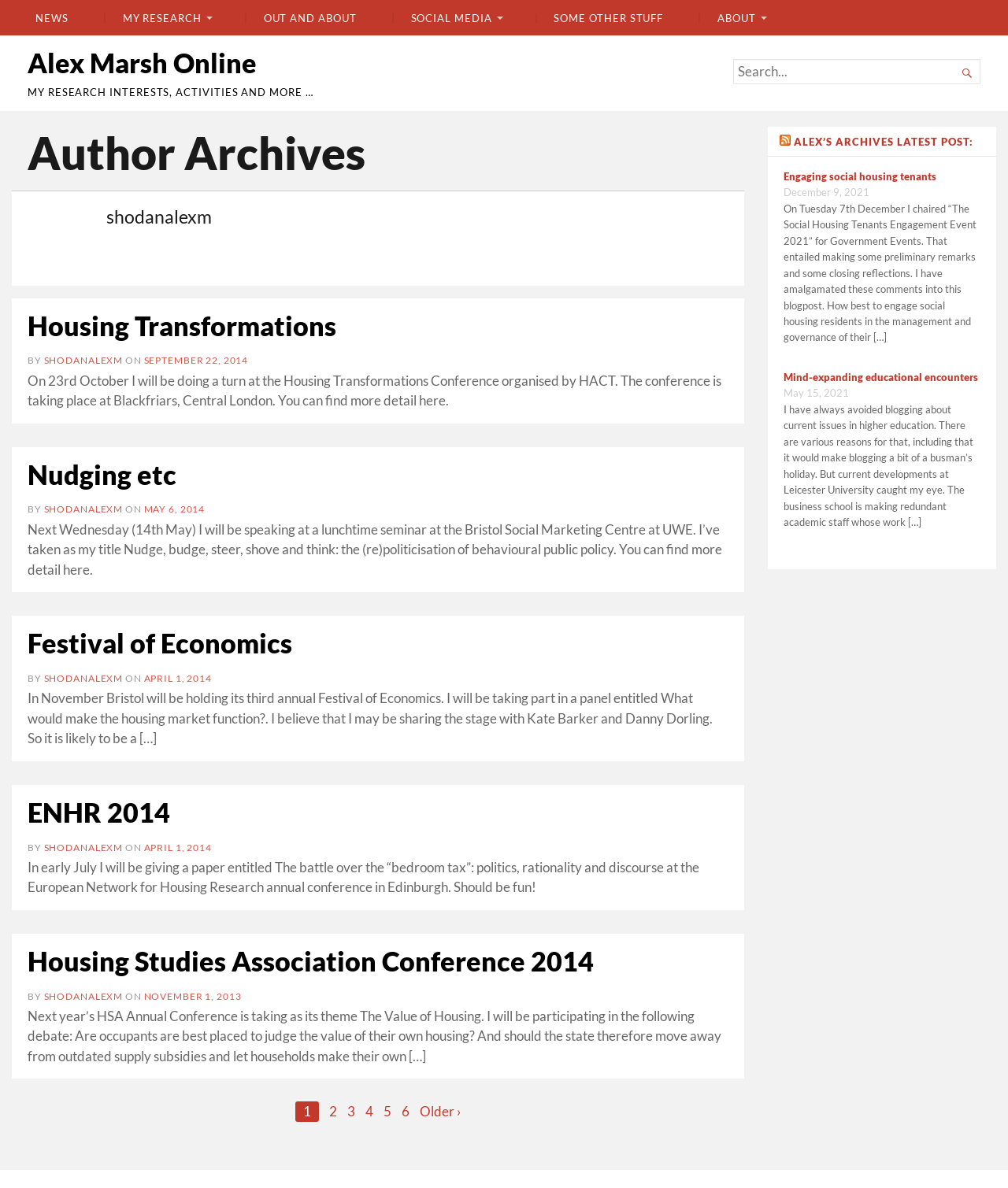Using the given element description, provide the bounding box coordinates (top-left x, top-left y, bottom-right x, bottom-right y) for the corresponding UI element in the screenshot: Engaging social housing tenants

[0.777, 0.143, 0.929, 0.154]